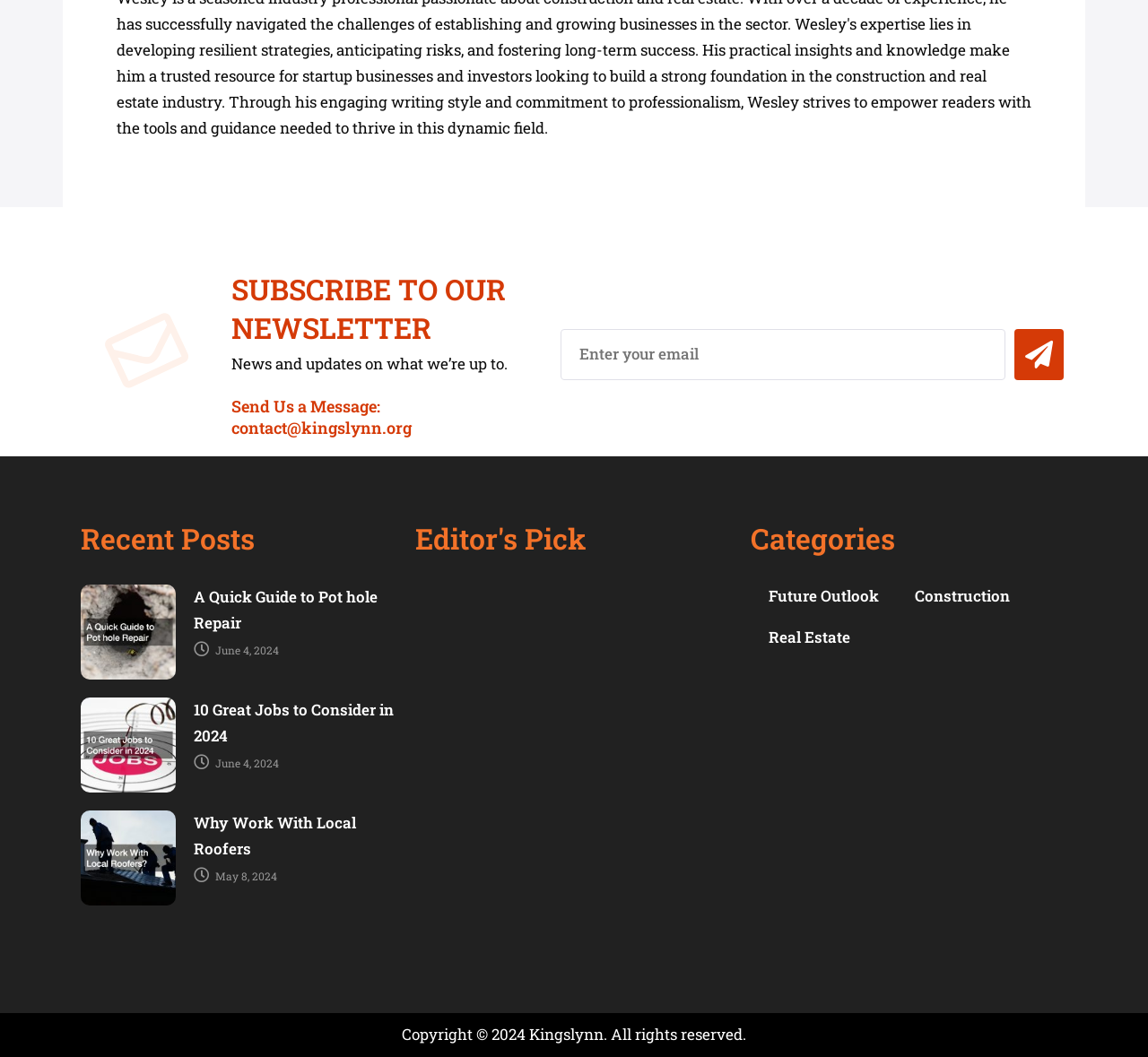What is the category of the link 'Future Outlook'?
Using the visual information from the image, give a one-word or short-phrase answer.

Future Outlook